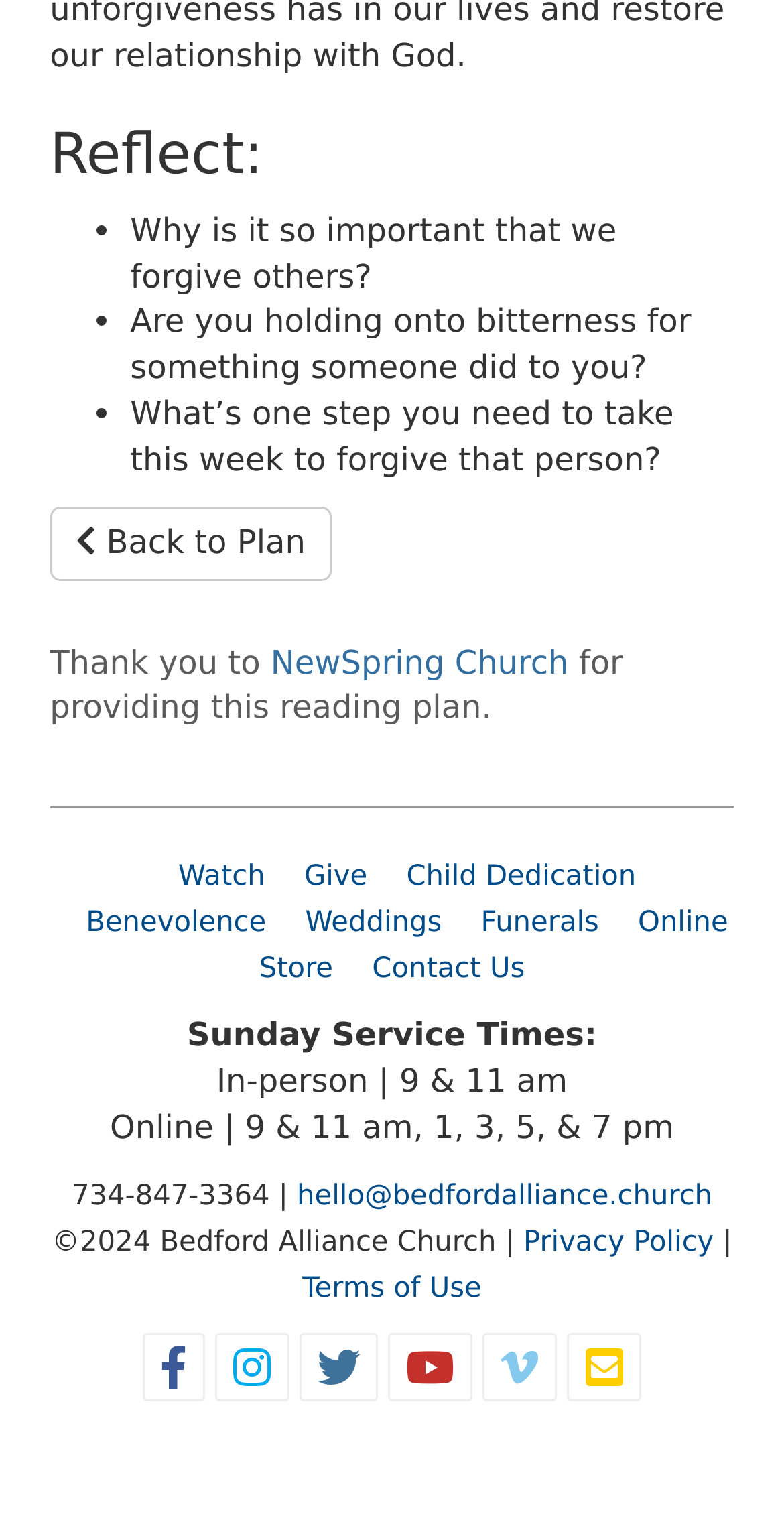Who provided the reading plan?
By examining the image, provide a one-word or phrase answer.

NewSpring Church